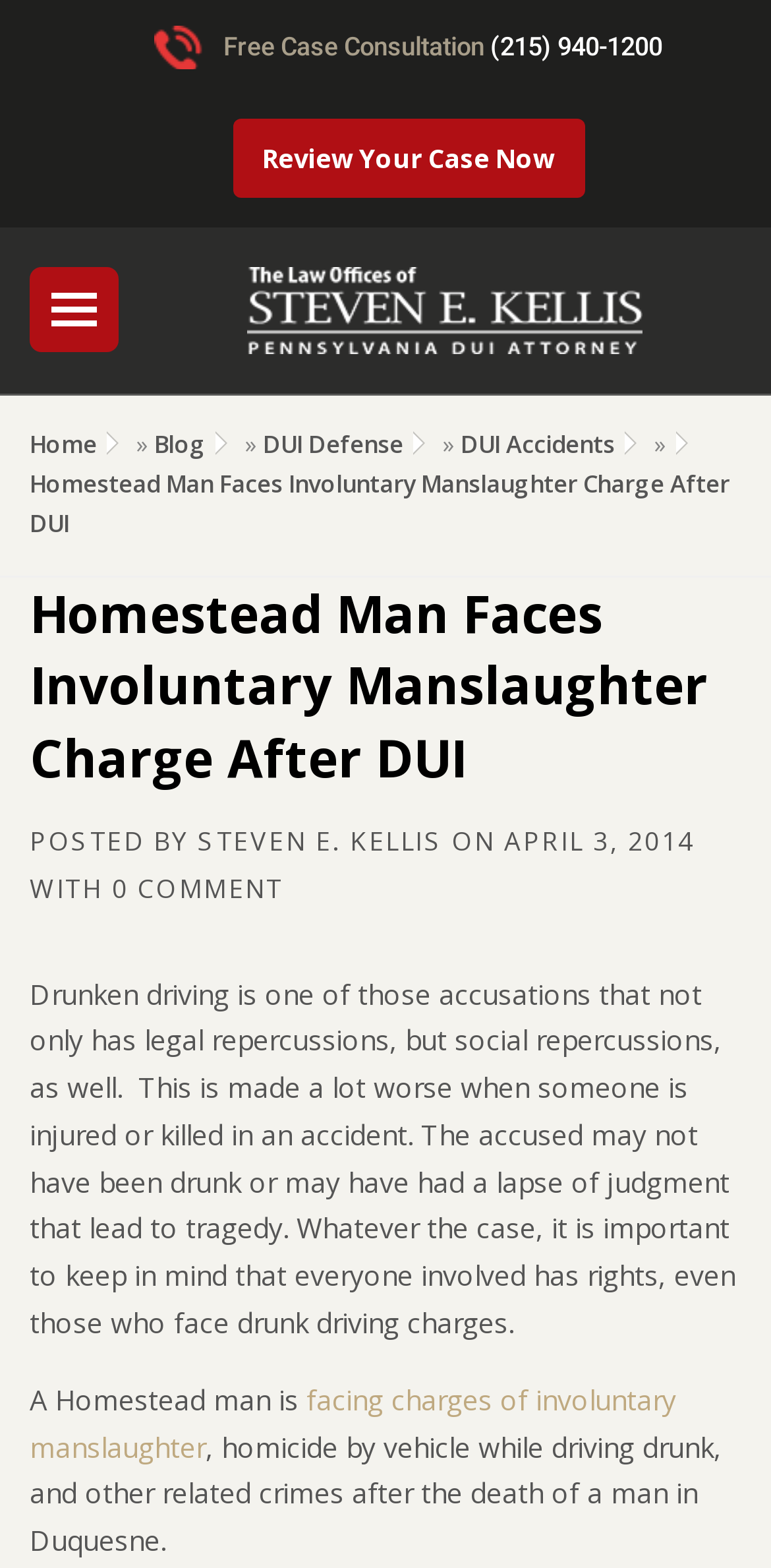Identify the bounding box coordinates for the region of the element that should be clicked to carry out the instruction: "Click to review your case now". The bounding box coordinates should be four float numbers between 0 and 1, i.e., [left, top, right, bottom].

[0.301, 0.076, 0.758, 0.126]